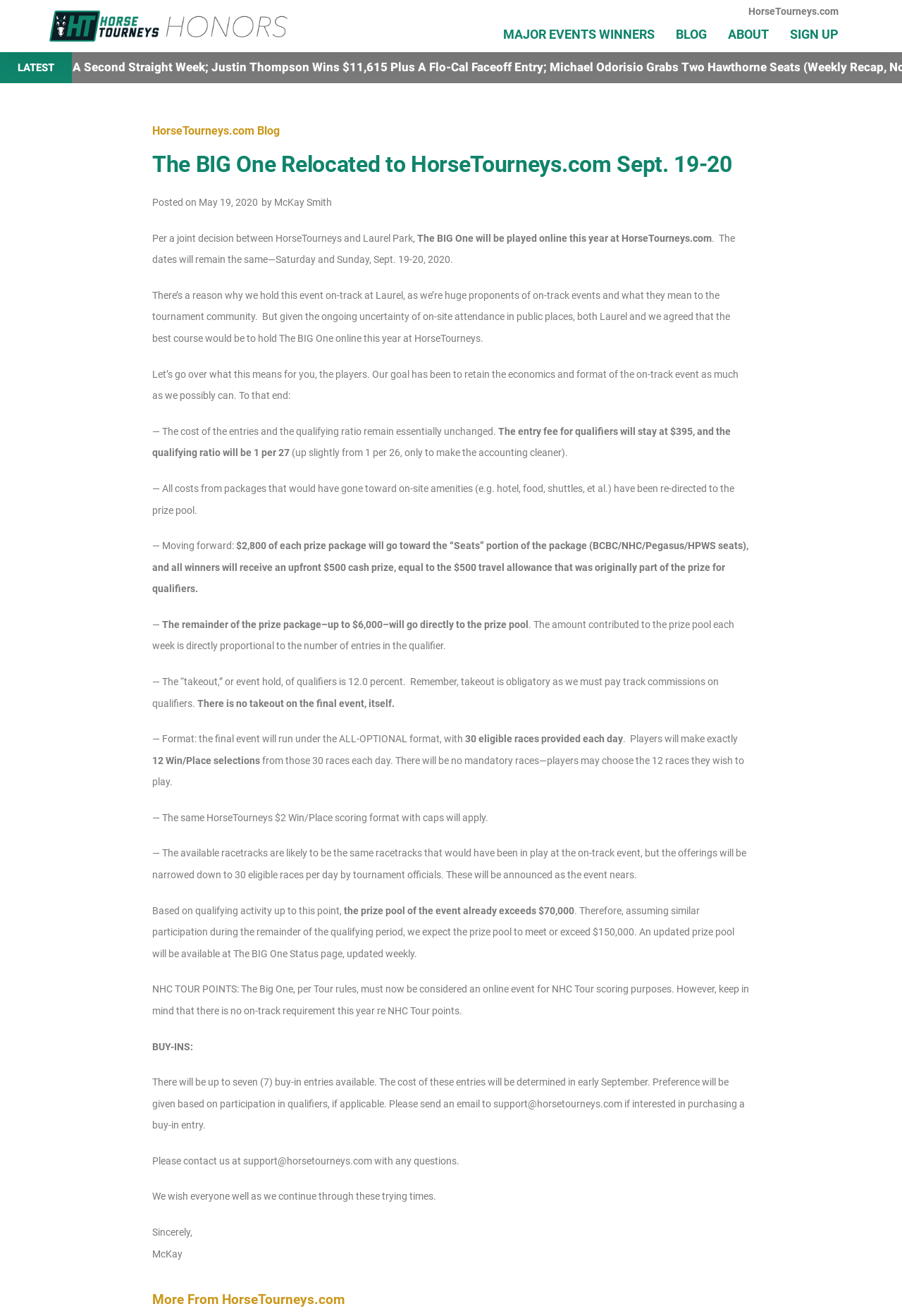Extract the main headline from the webpage and generate its text.

The BIG One Relocated to HorseTourneys.com Sept. 19-20